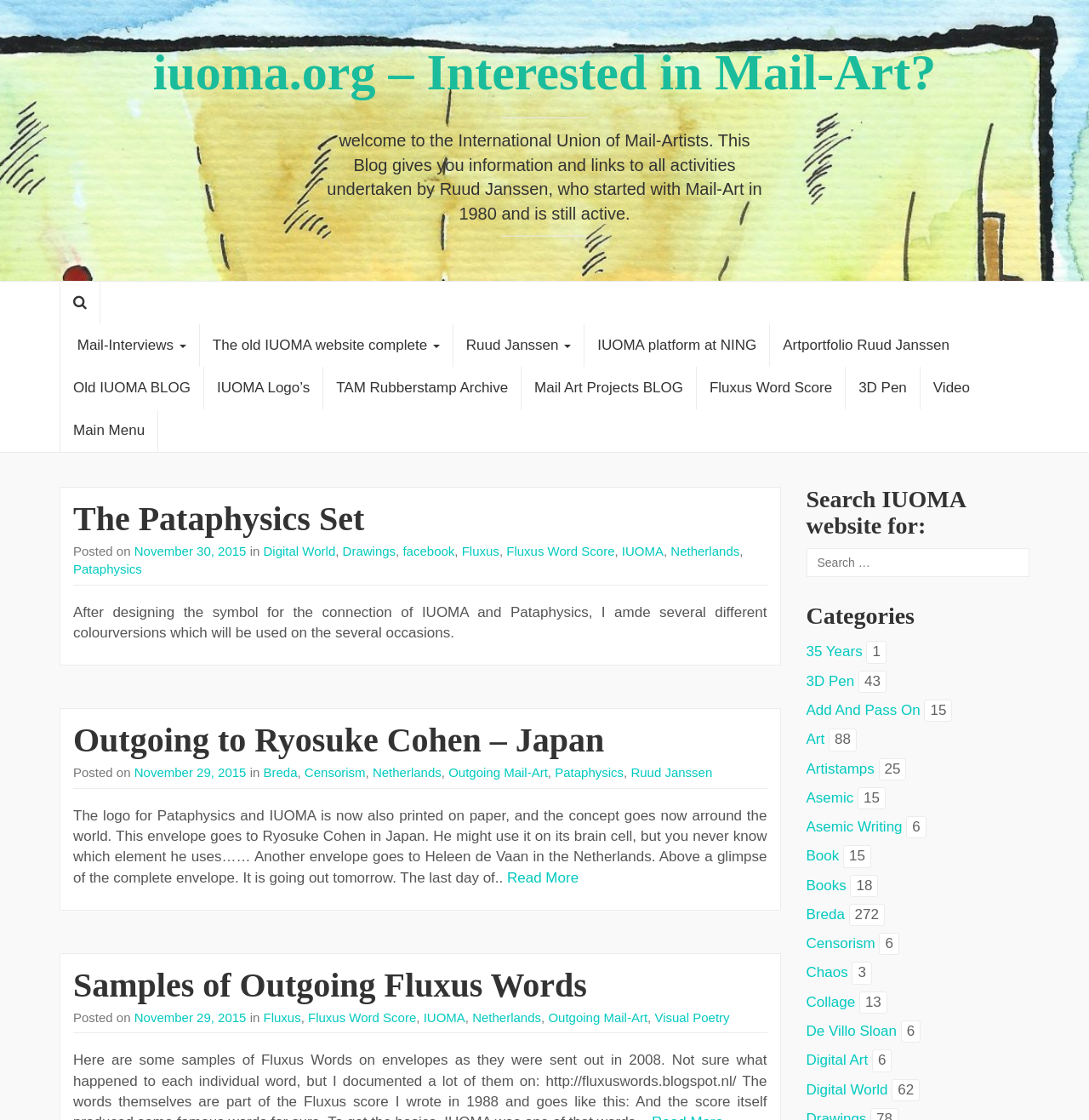Identify the bounding box coordinates of the section that should be clicked to achieve the task described: "Click on the link to IUOMA platform at NING".

[0.537, 0.29, 0.706, 0.328]